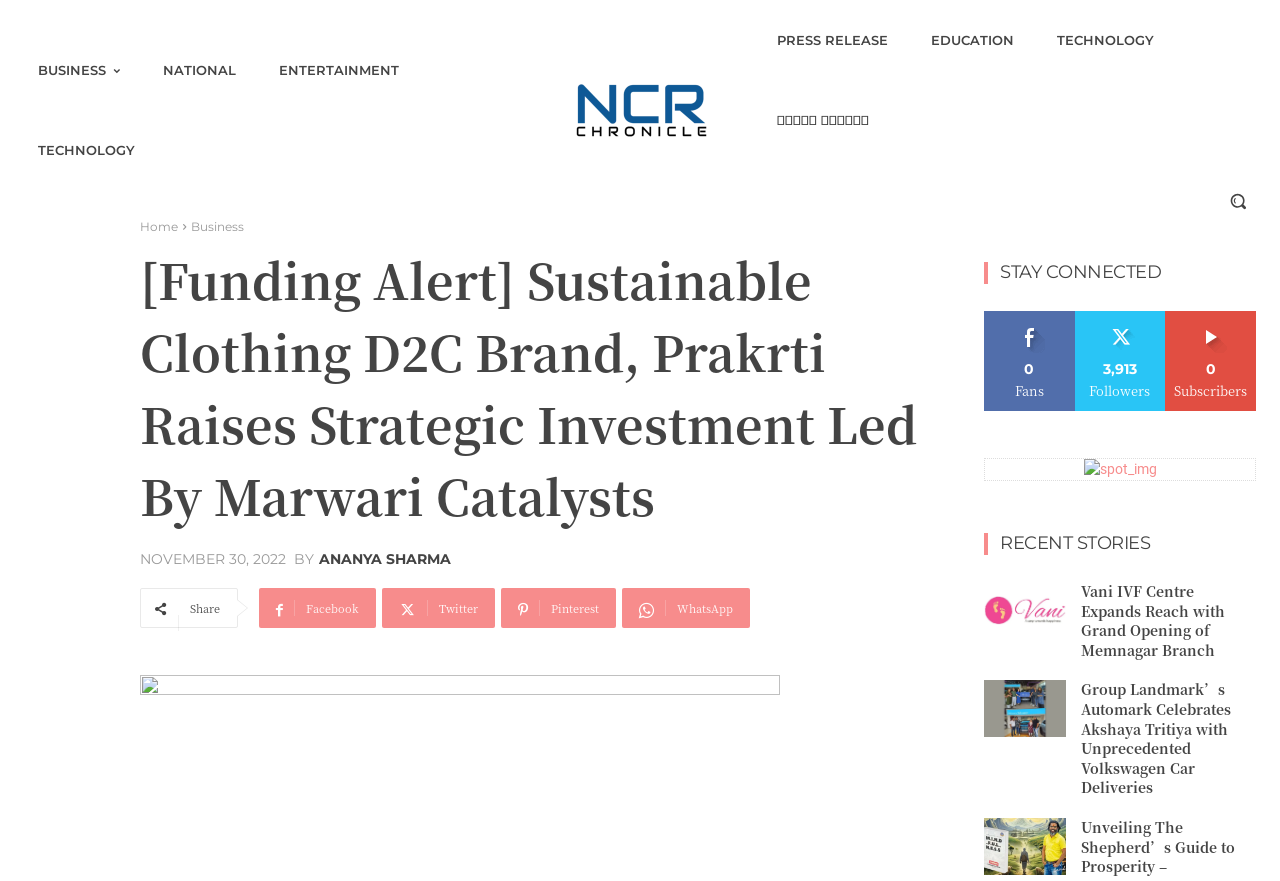Identify the bounding box coordinates of the part that should be clicked to carry out this instruction: "Search for something".

[0.953, 0.208, 0.981, 0.249]